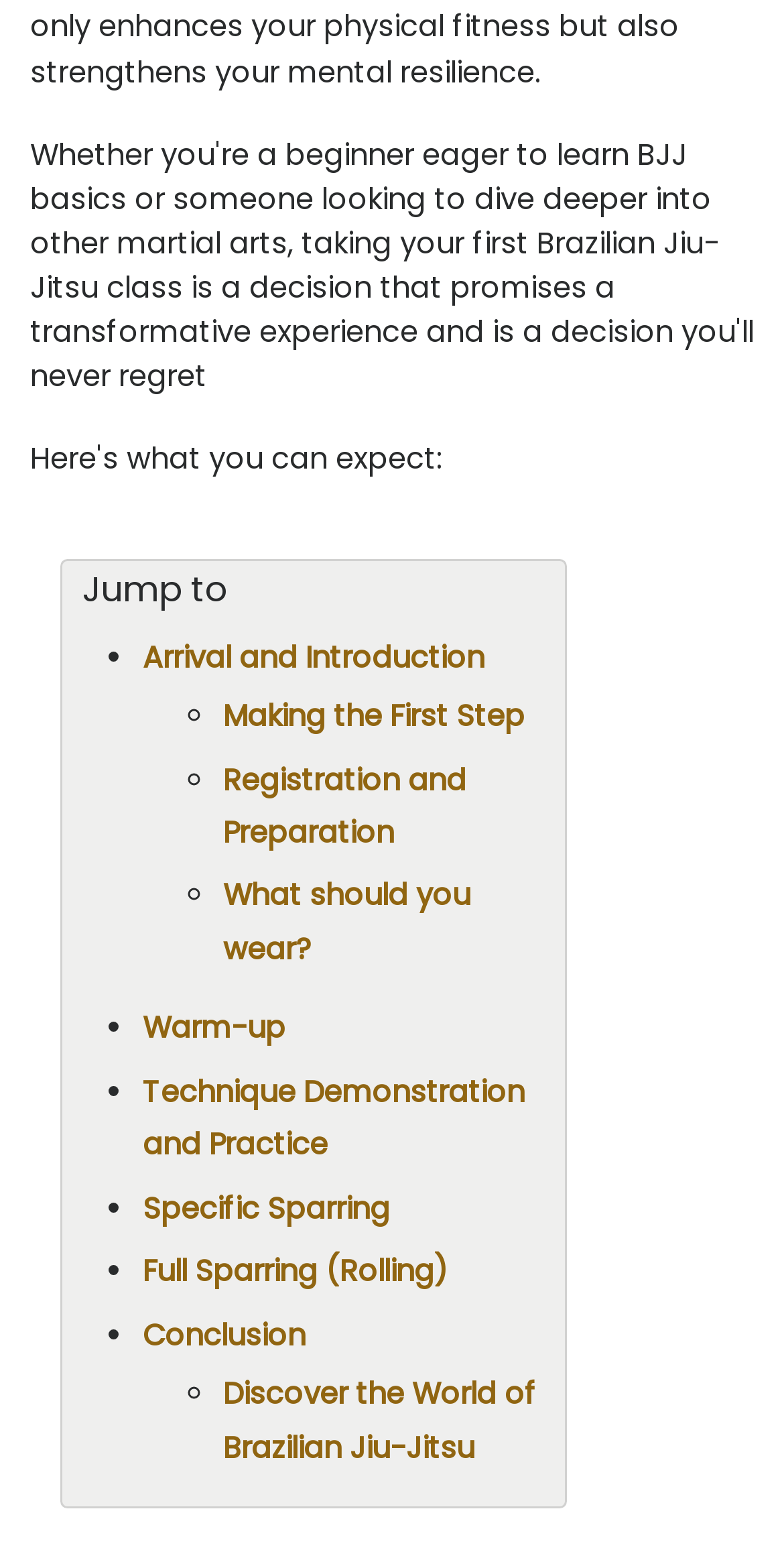Extract the bounding box coordinates for the described element: "Conclusion". The coordinates should be represented as four float numbers between 0 and 1: [left, top, right, bottom].

[0.182, 0.821, 0.39, 0.886]